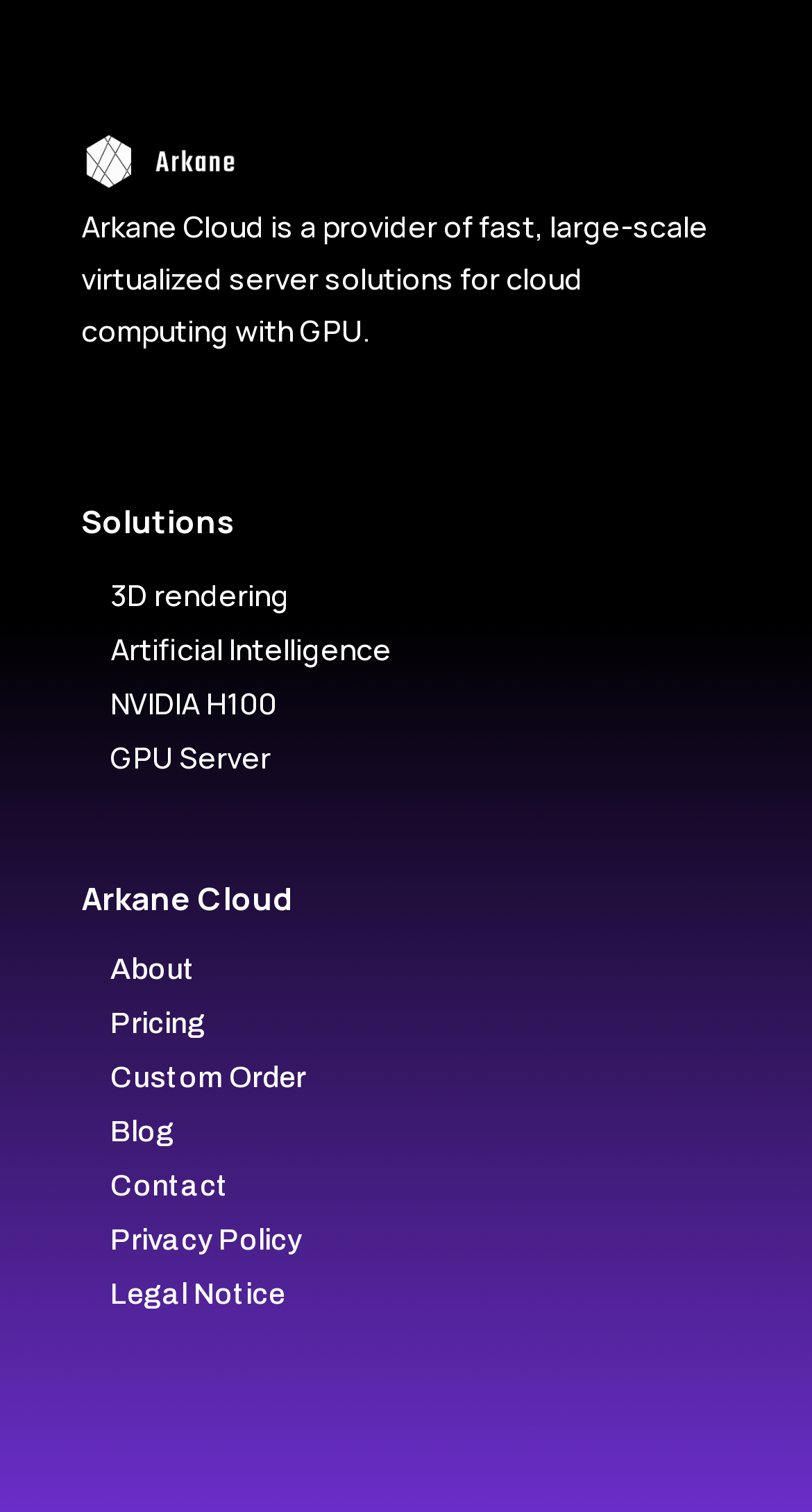Locate the bounding box coordinates of the element I should click to achieve the following instruction: "Learn about 3D rendering solutions".

[0.136, 0.38, 0.356, 0.406]